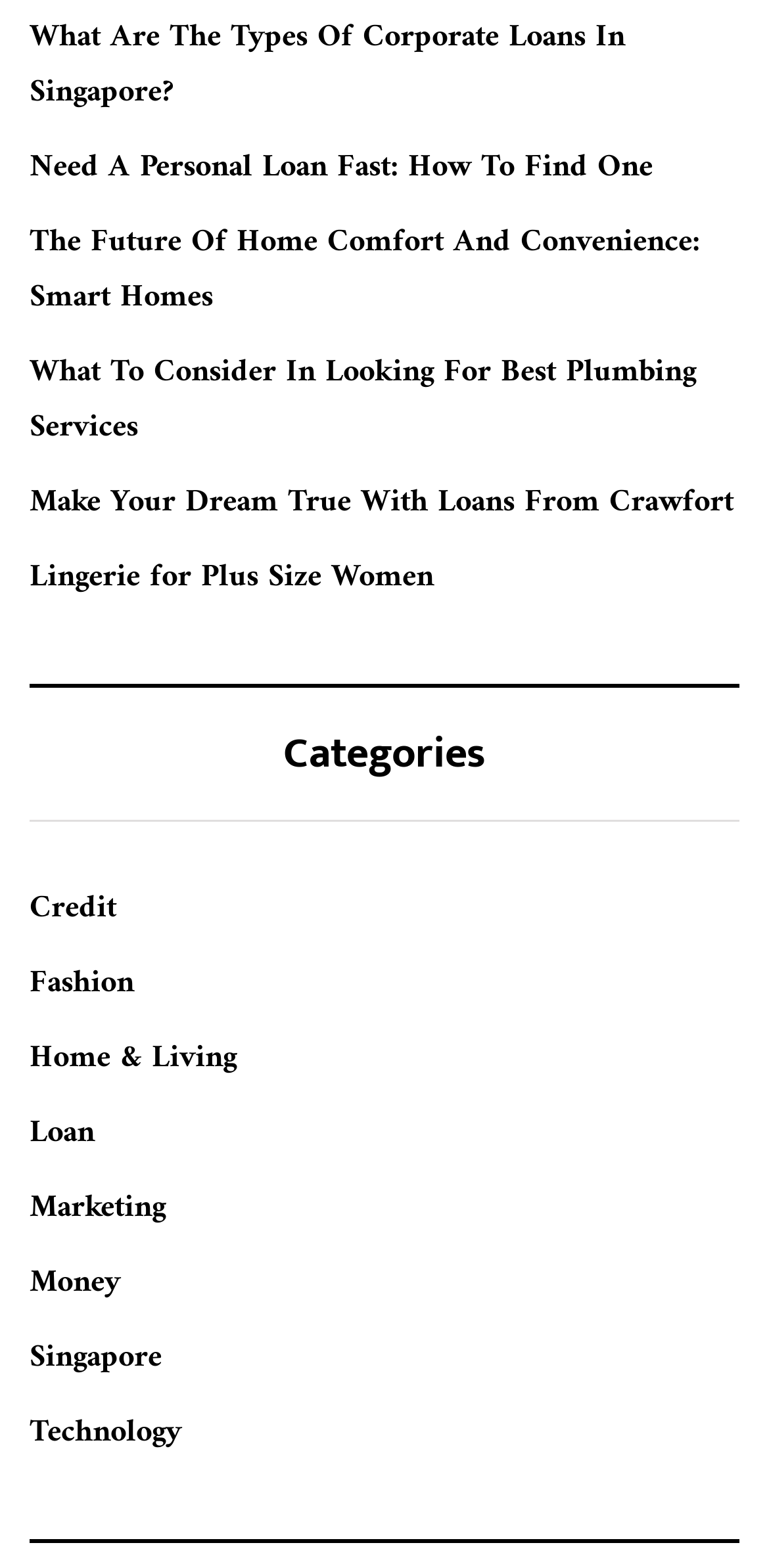Provide a short answer using a single word or phrase for the following question: 
What is the purpose of the link 'Make Your Dream True With Loans From Crawfort'?

To provide loan services